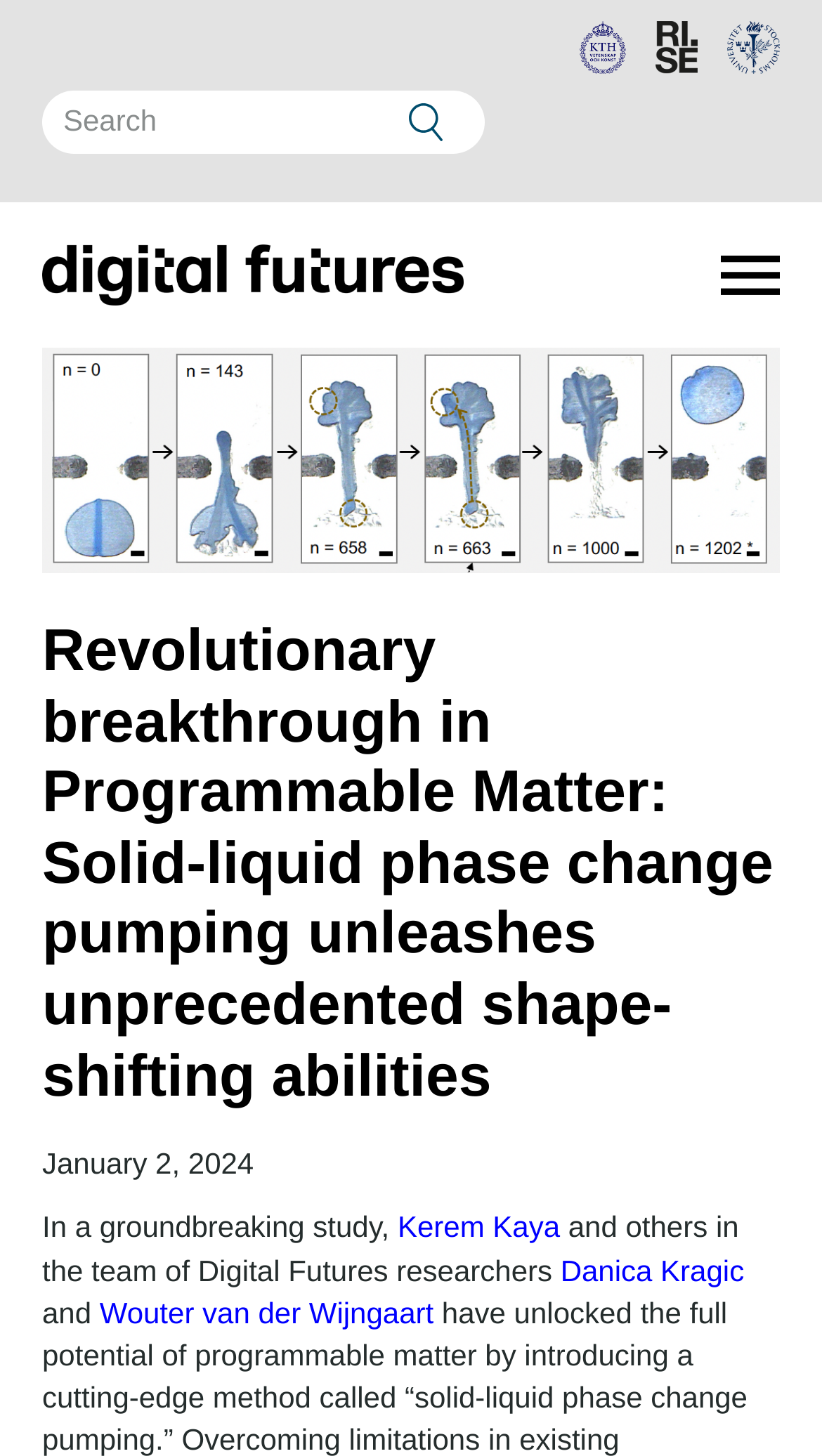Highlight the bounding box coordinates of the element that should be clicked to carry out the following instruction: "Read about Digital Futures". The coordinates must be given as four float numbers ranging from 0 to 1, i.e., [left, top, right, bottom].

[0.051, 0.176, 0.564, 0.199]